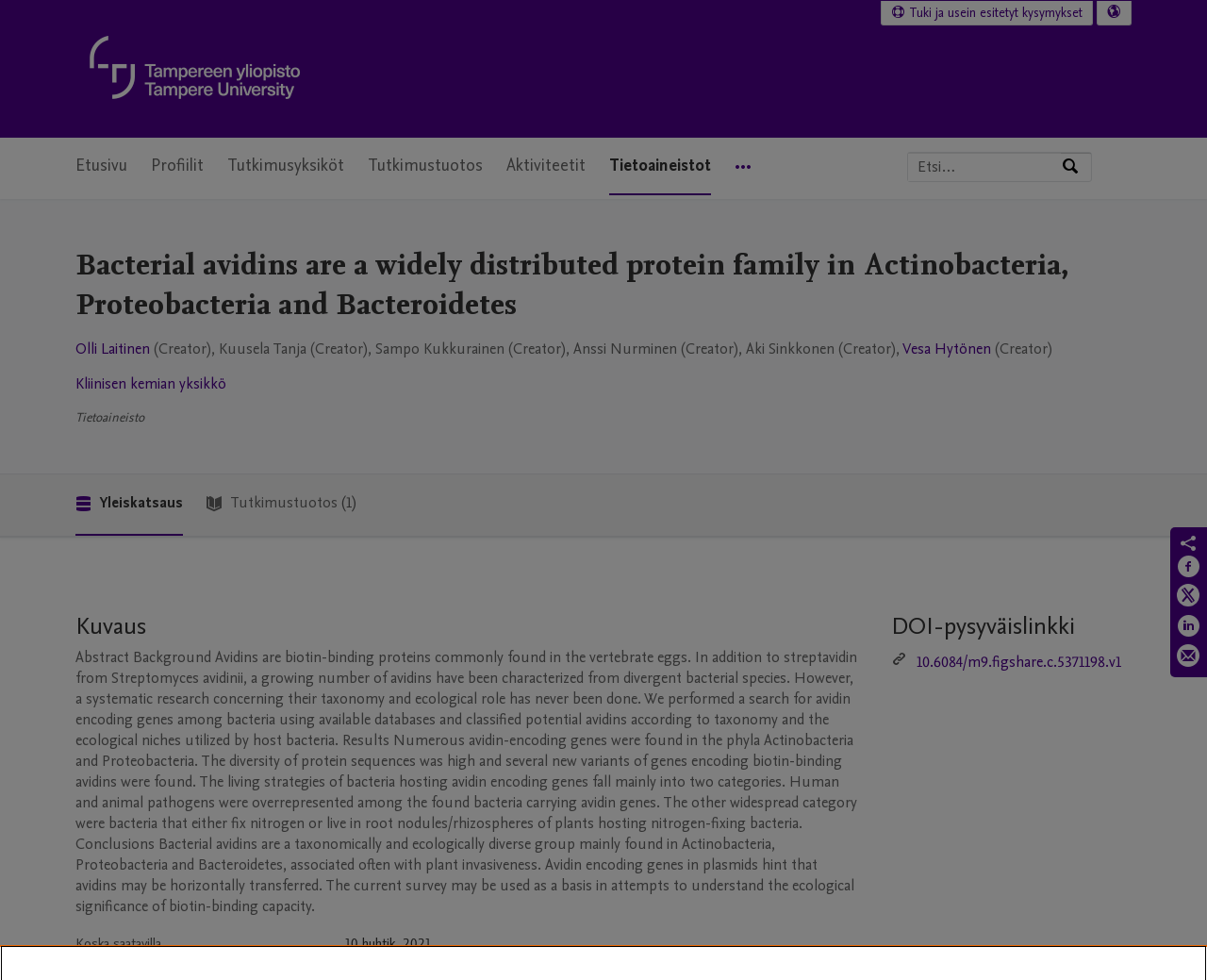Predict the bounding box coordinates of the area that should be clicked to accomplish the following instruction: "View research description". The bounding box coordinates should consist of four float numbers between 0 and 1, i.e., [left, top, right, bottom].

[0.062, 0.25, 0.938, 0.331]